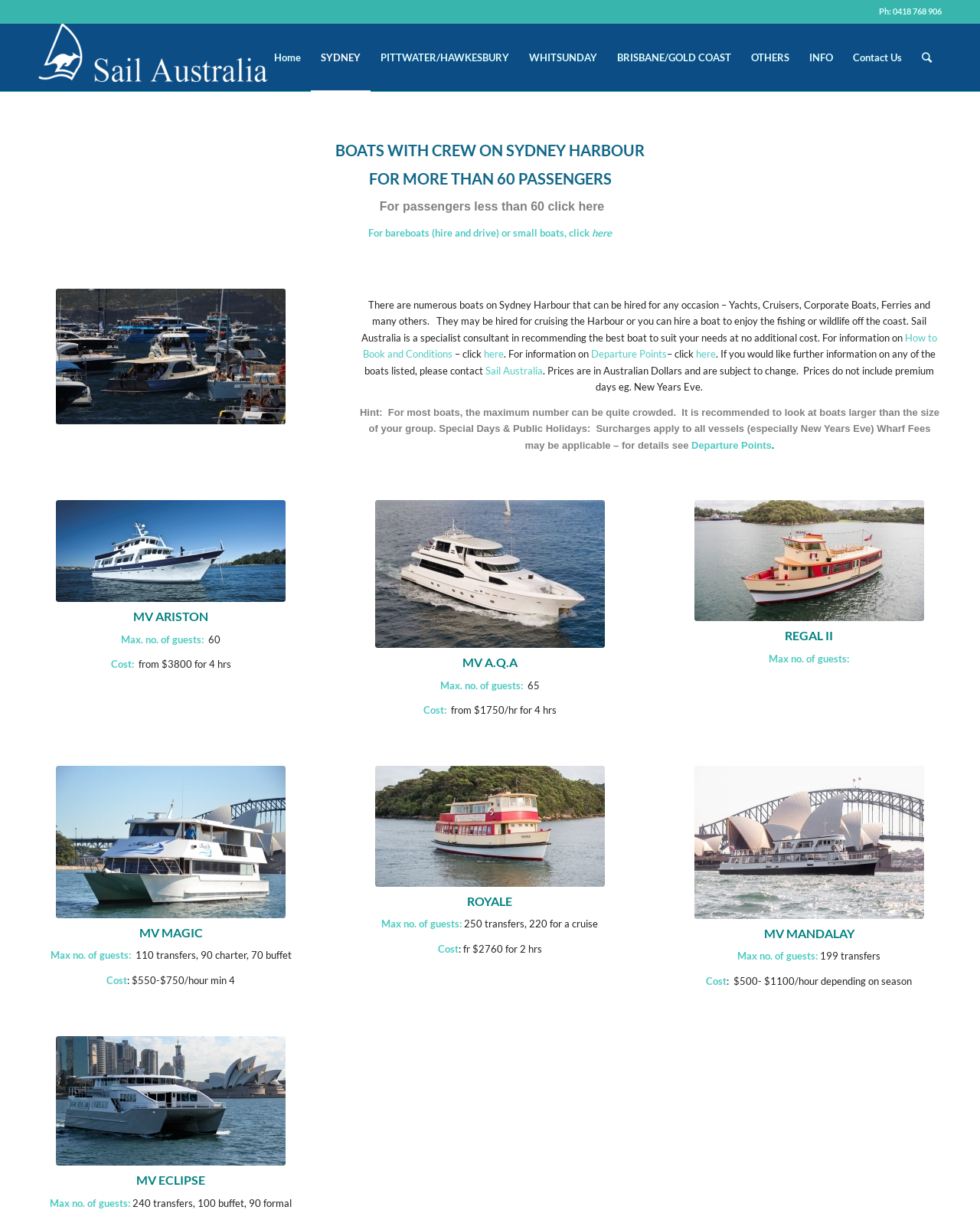Please determine the bounding box coordinates of the element to click on in order to accomplish the following task: "Click on 'Contact Us' link". Ensure the coordinates are four float numbers ranging from 0 to 1, i.e., [left, top, right, bottom].

[0.86, 0.02, 0.93, 0.075]